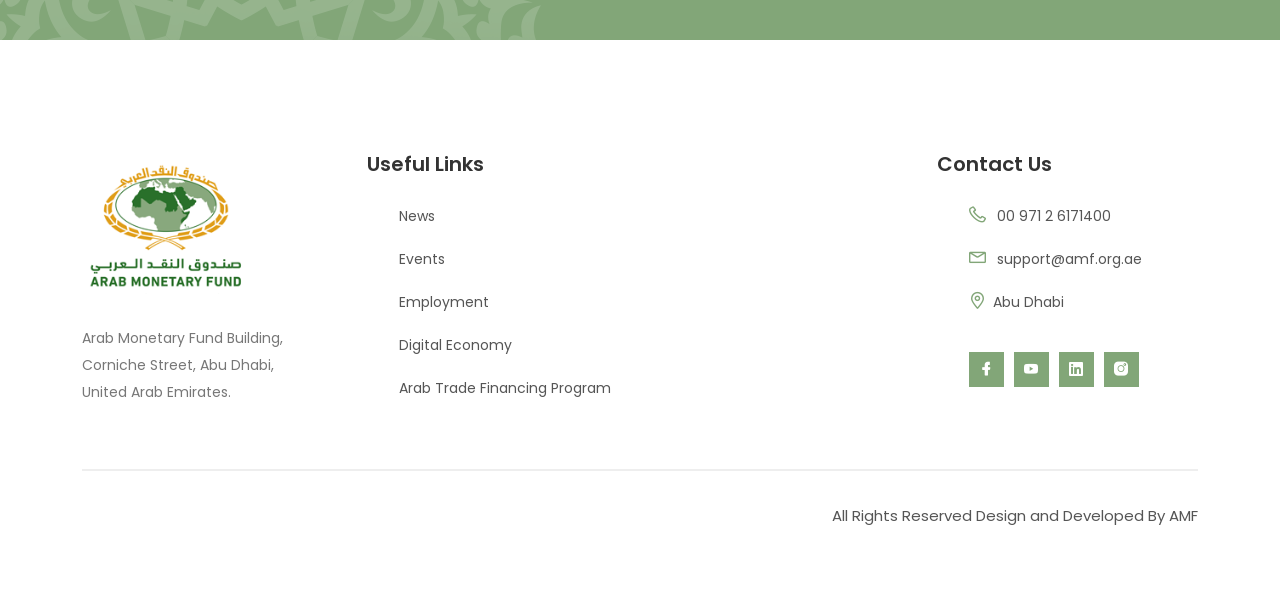How many social media links are provided on the webpage?
Based on the screenshot, provide your answer in one word or phrase.

4